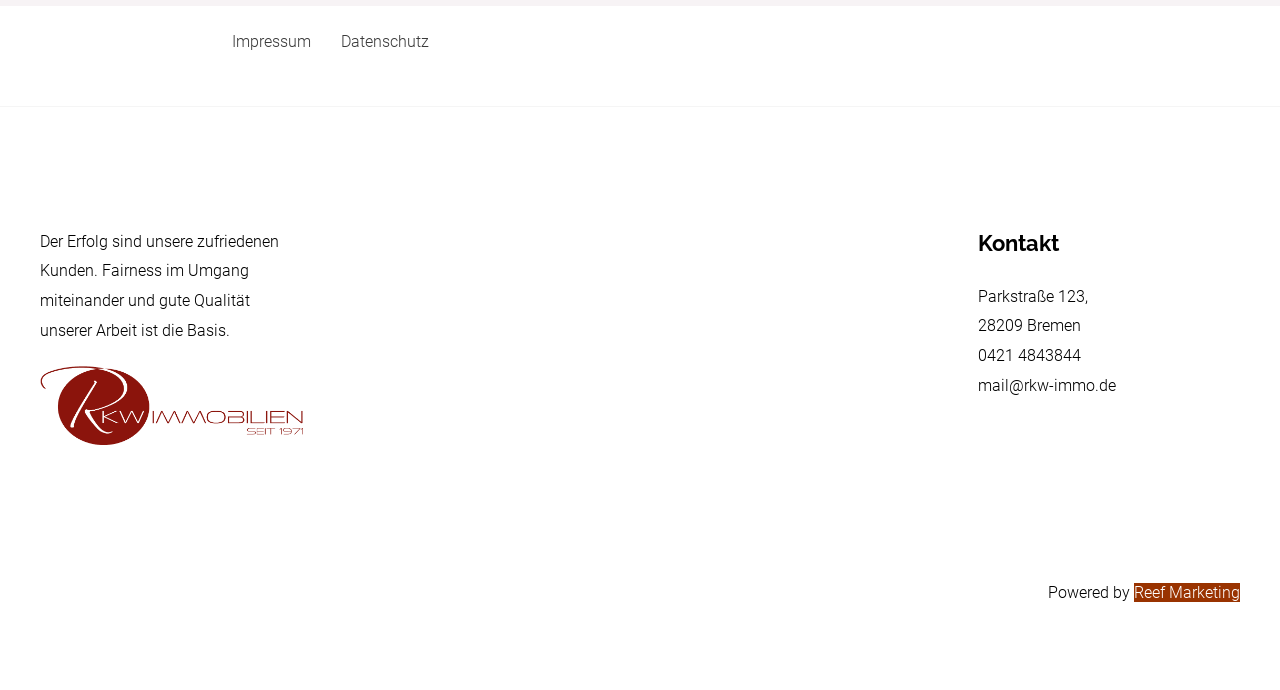Given the webpage screenshot, identify the bounding box of the UI element that matches this description: "28209 Bremen".

[0.764, 0.459, 0.844, 0.486]